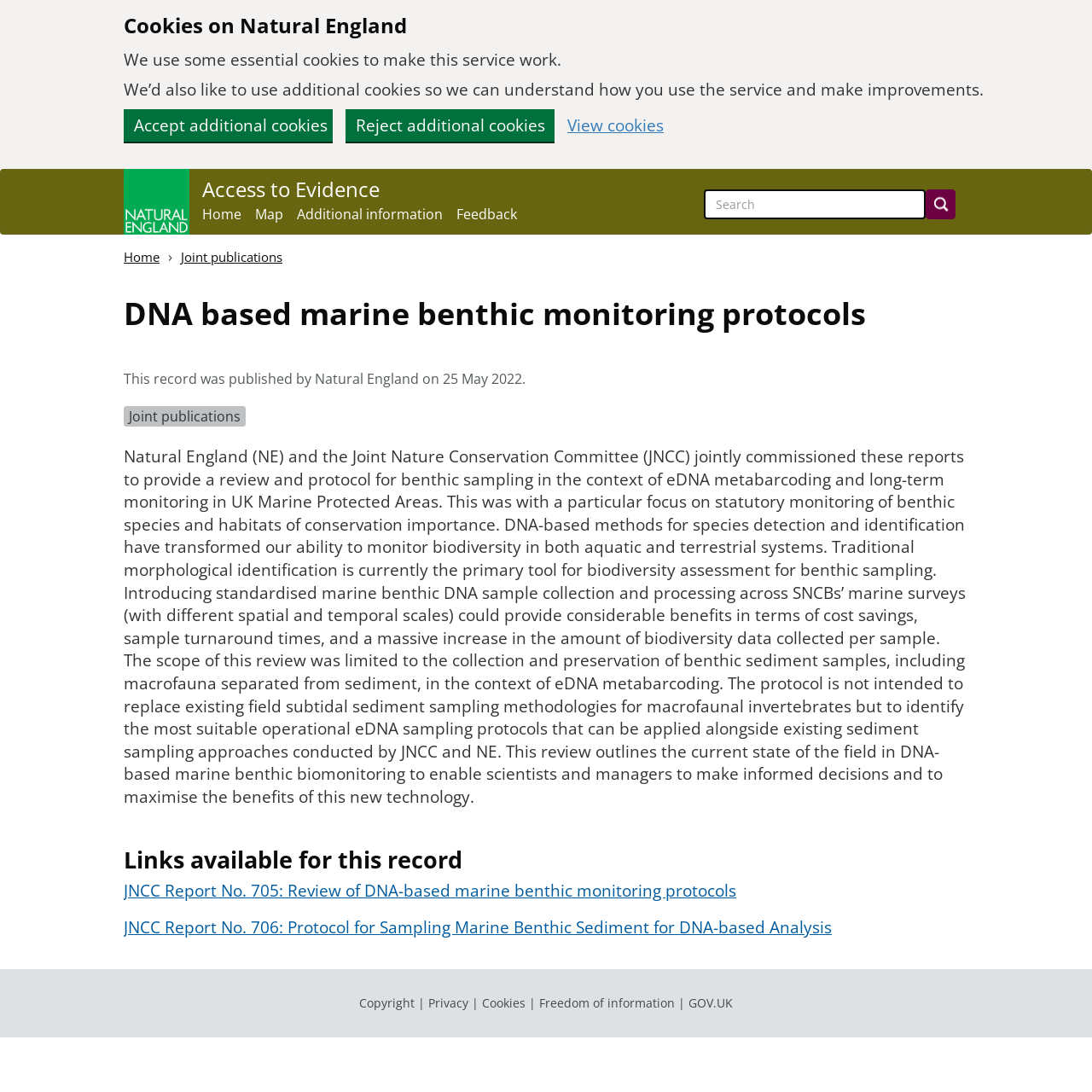Locate the bounding box coordinates of the item that should be clicked to fulfill the instruction: "View JNCC Report No. 705".

[0.113, 0.806, 0.674, 0.826]